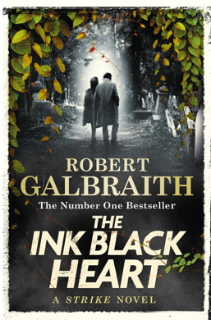What is the genre of the book? Using the information from the screenshot, answer with a single word or phrase.

Crime thriller